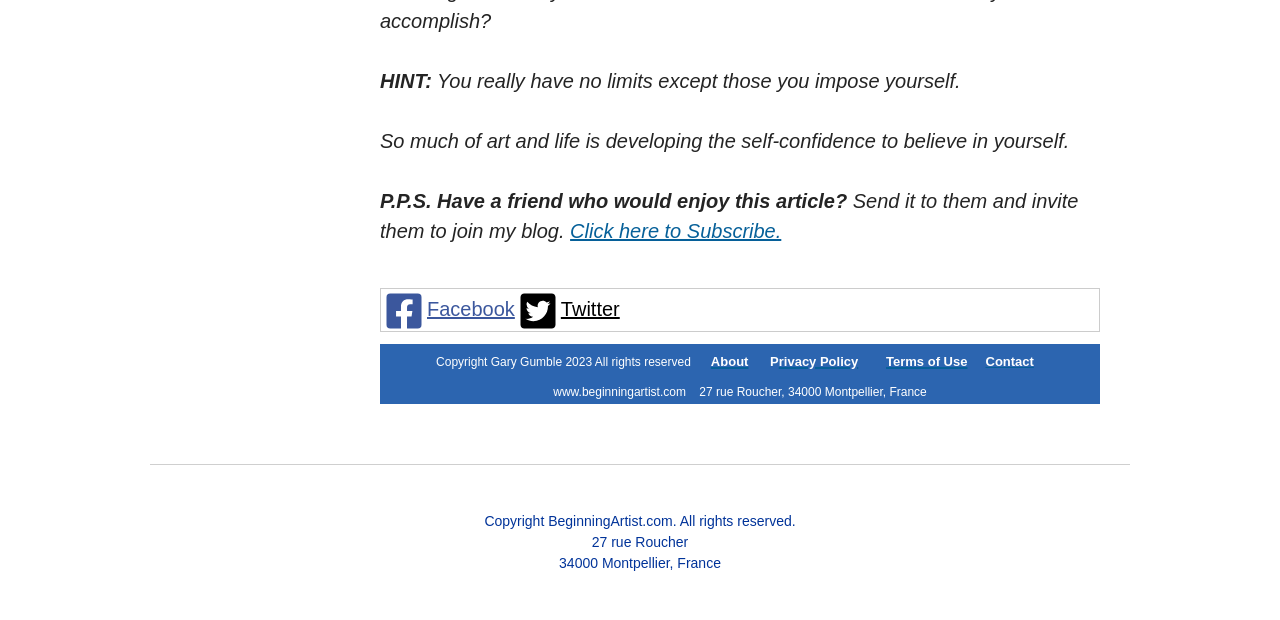What is the location of the website's owner?
Refer to the image and give a detailed answer to the query.

The location of the website's owner is mentioned at the bottom of the webpage, which is '27 rue Roucher, 34000 Montpellier, France'. This suggests that the owner of the website is located in Montpellier, France.